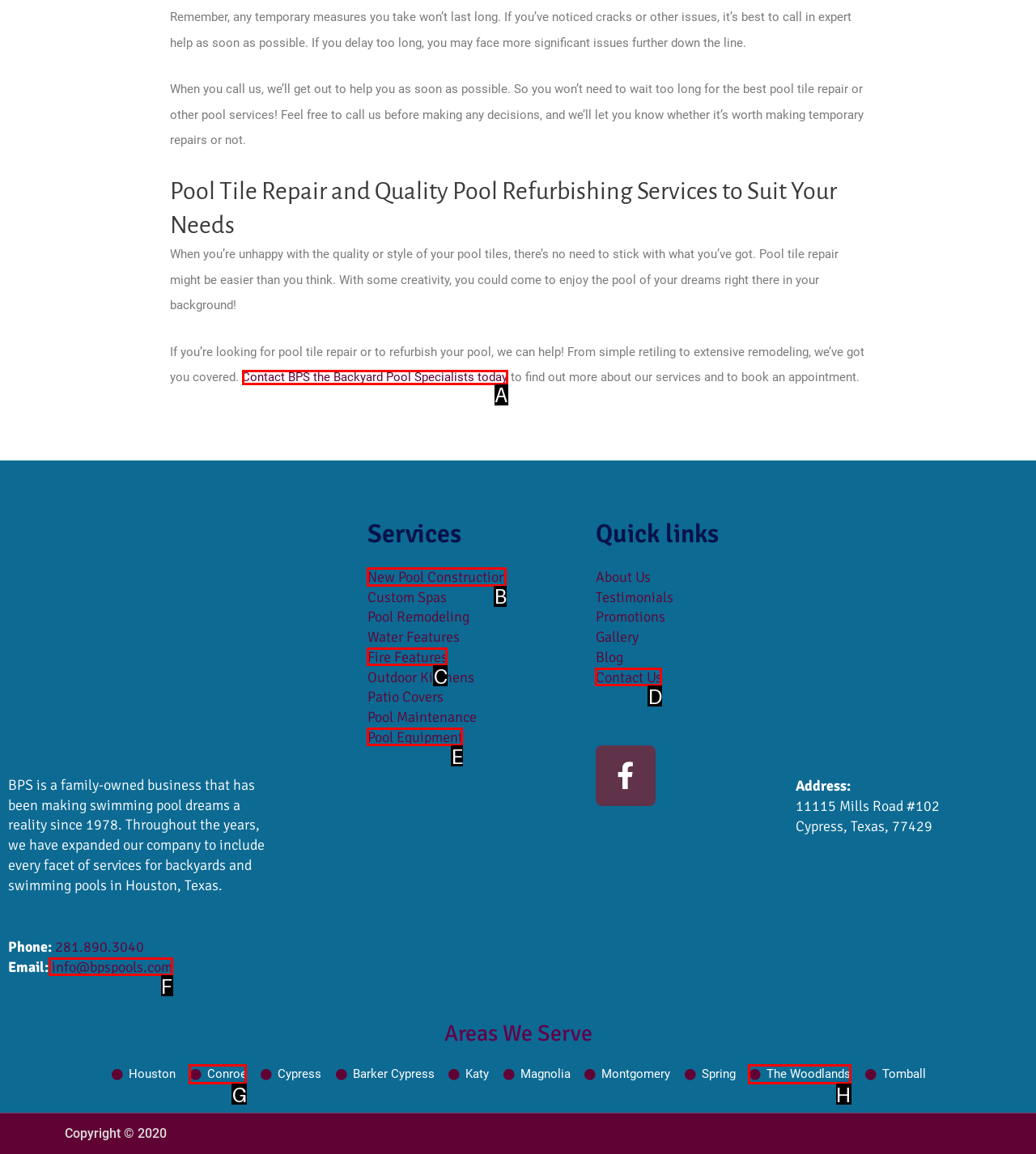Find the HTML element to click in order to complete this task: Visit Super Carve
Answer with the letter of the correct option.

None